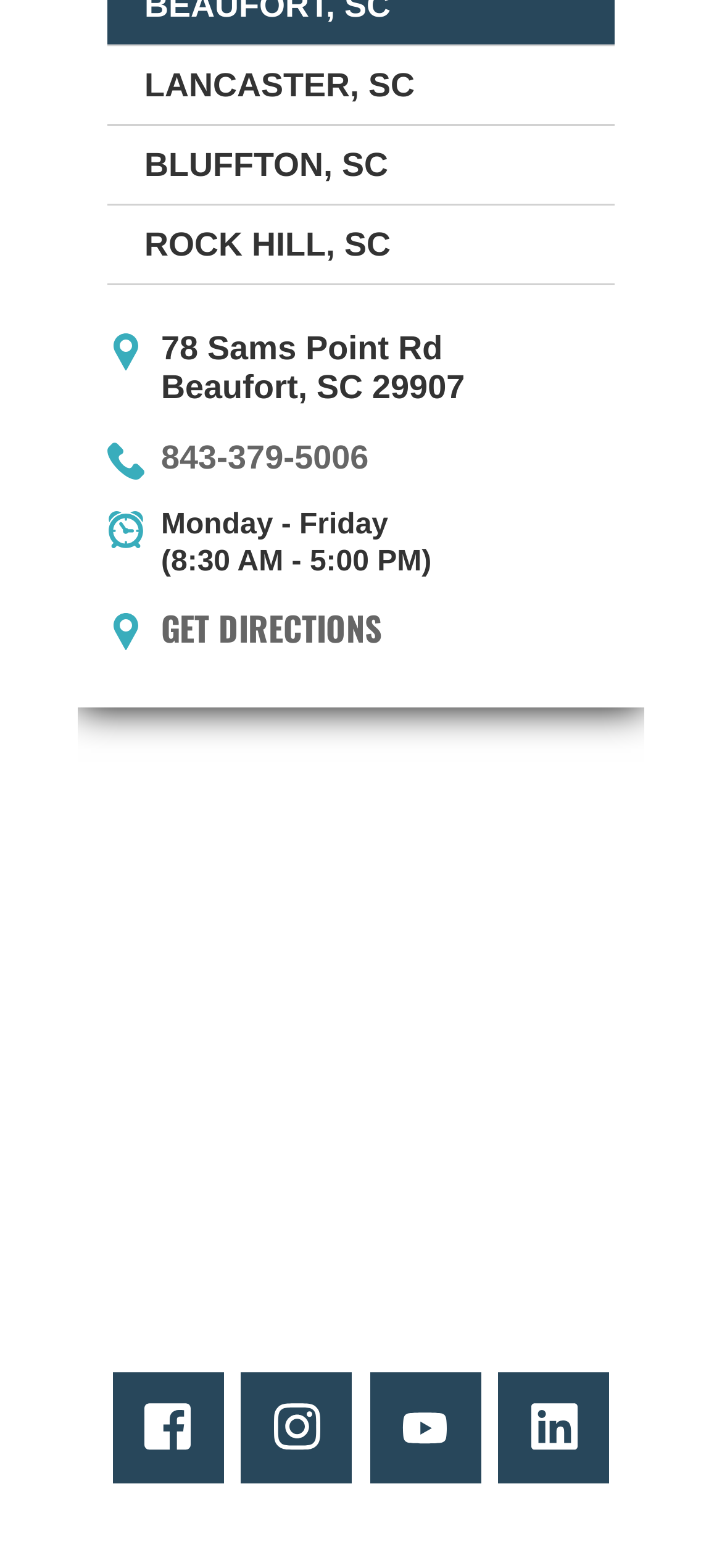Specify the bounding box coordinates of the element's region that should be clicked to achieve the following instruction: "Get directions to the Lancaster, SC location". The bounding box coordinates consist of four float numbers between 0 and 1, in the format [left, top, right, bottom].

[0.223, 0.255, 0.528, 0.286]